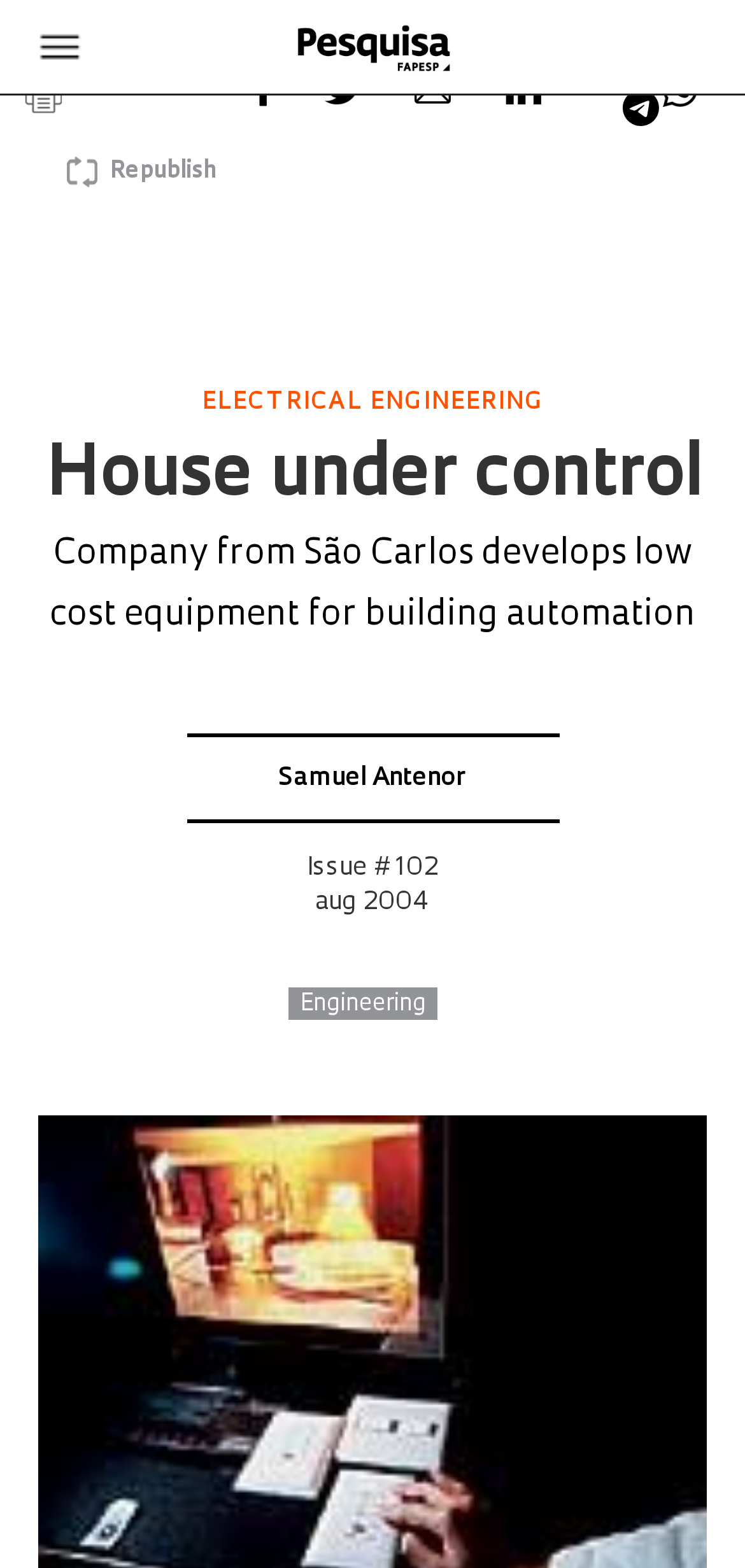Determine the title of the webpage and give its text content.

House under control